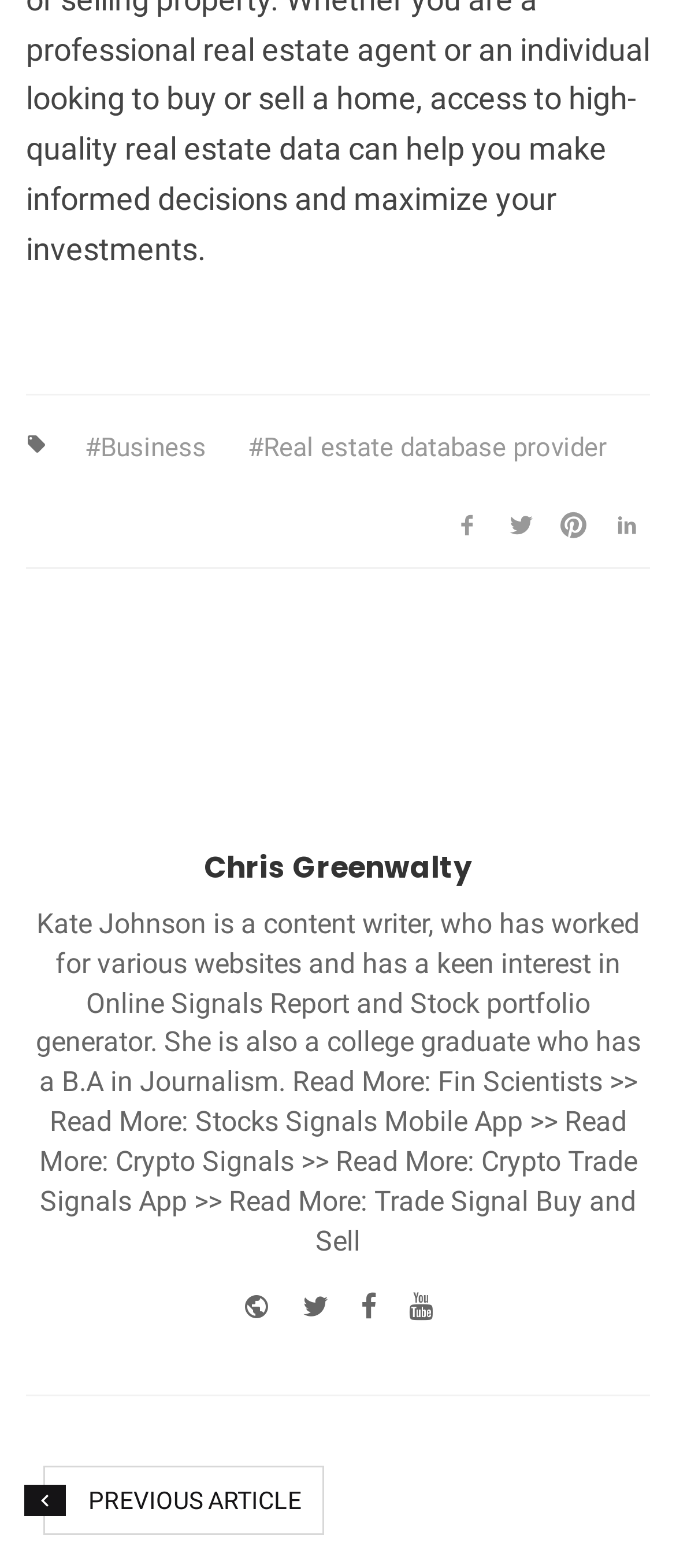How many articles are accessible from this page?
Provide a one-word or short-phrase answer based on the image.

1